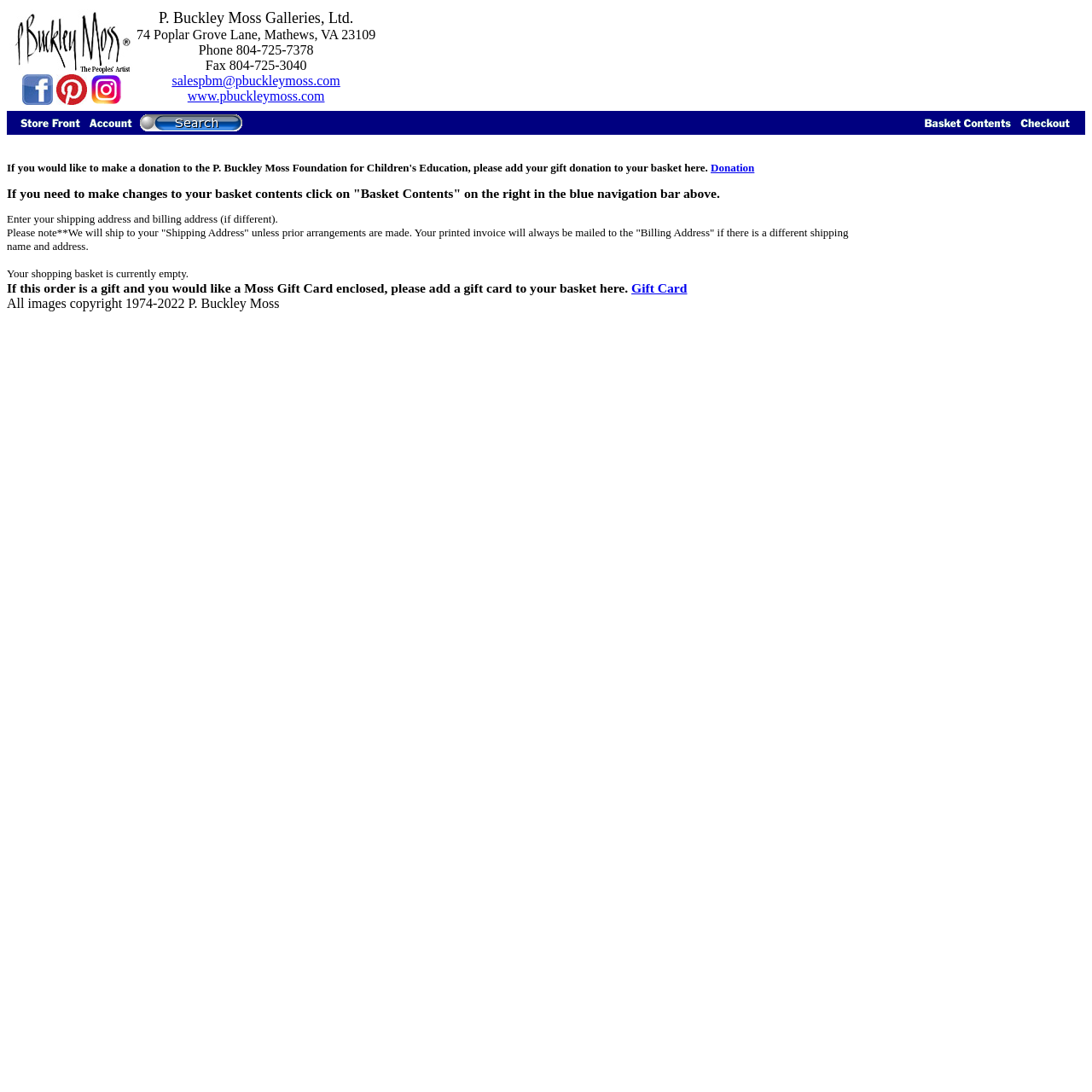Based on the image, please elaborate on the answer to the following question:
What is the company name?

The company name can be found in the top-left corner of the webpage, where it is written 'P. Buckley Moss Galleries, Ltd. 74 Poplar Grove Lane, Mathews, VA 23109 Phone 804-725-7378 Fax 804-725-3040 salespbm@pbuckleymoss.com www.pbuckleymoss.com'.